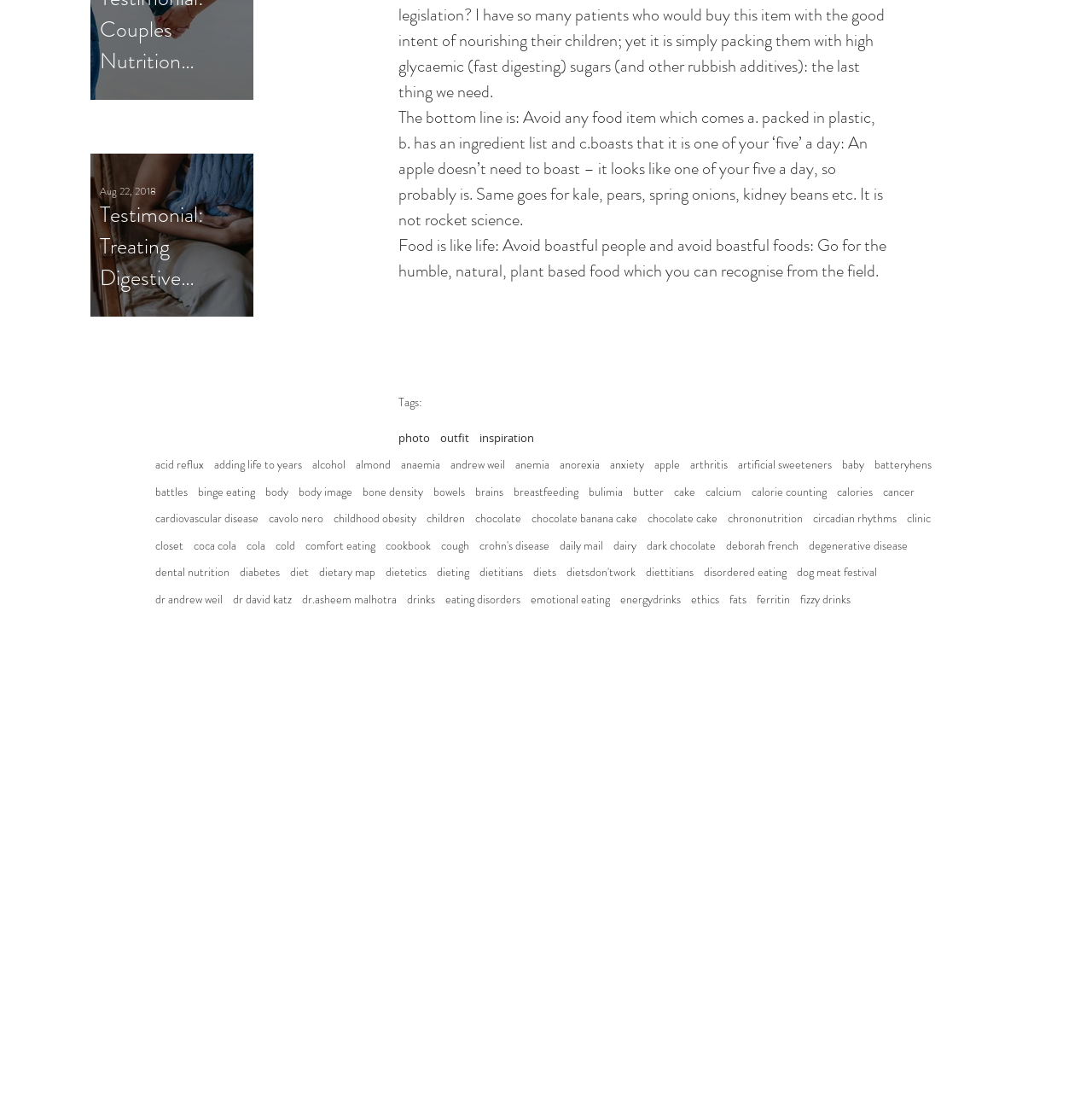What is the category of the links below the testimonial?
Using the image, provide a concise answer in one word or a short phrase.

Tags